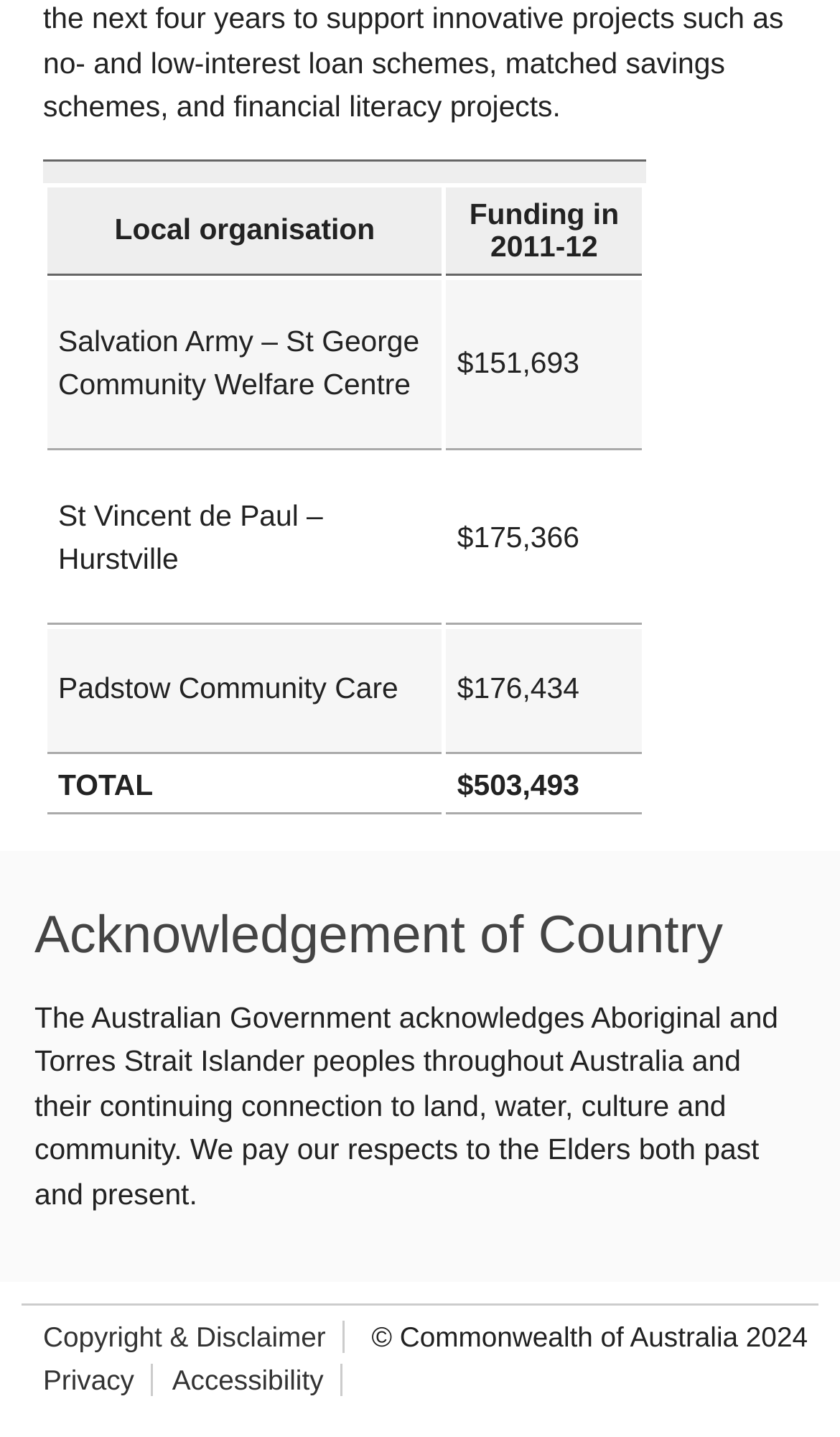What is the name of the organisation with the highest funding?
Answer the question based on the image using a single word or a brief phrase.

St Vincent de Paul – Hurstville